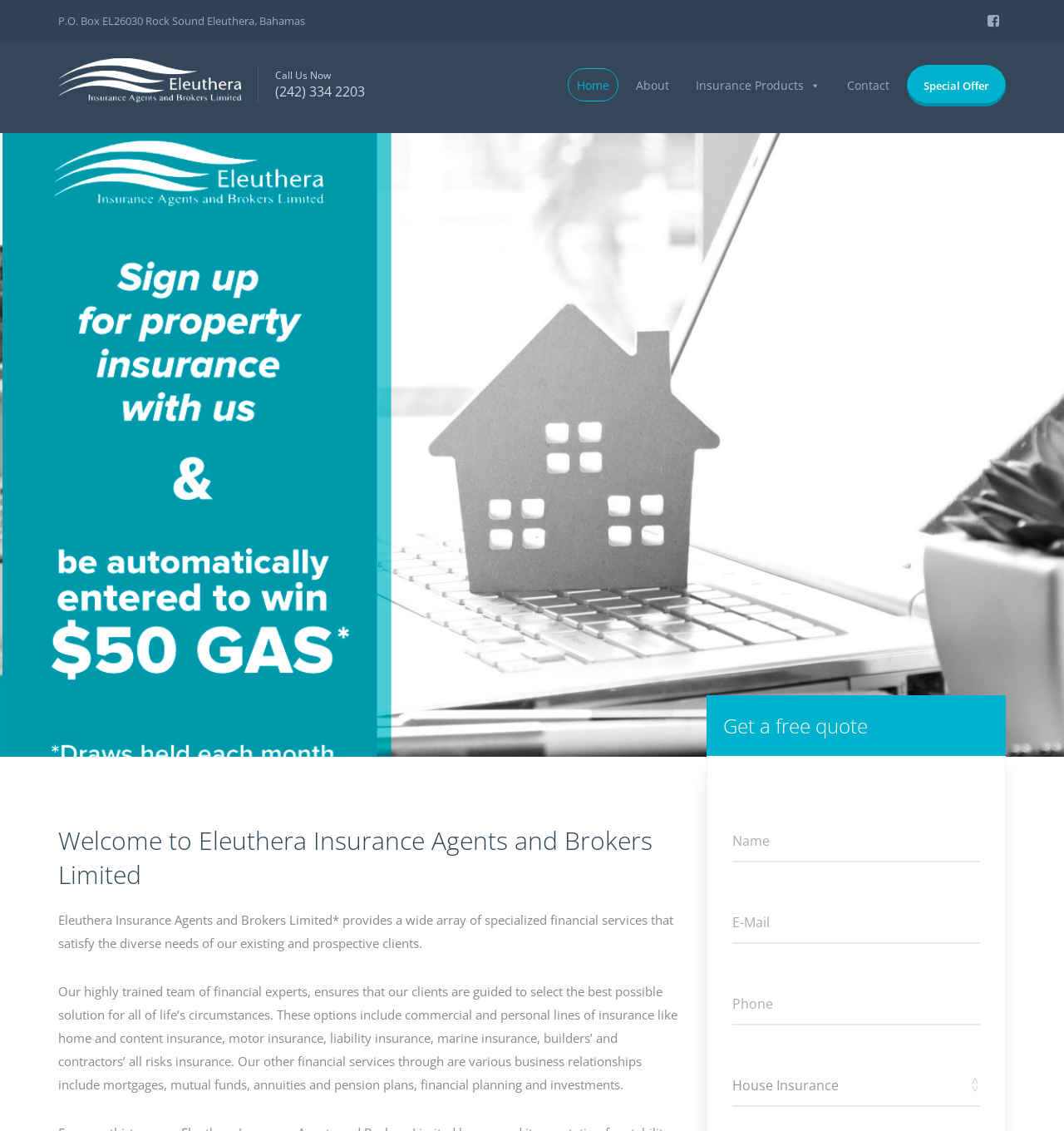Using details from the image, please answer the following question comprehensively:
What is the address of Eleuthera Insurance?

I found the address by looking at the static text element at the top of the webpage, which contains the address 'P.O. Box EL26030 Rock Sound Eleuthera, Bahamas'.